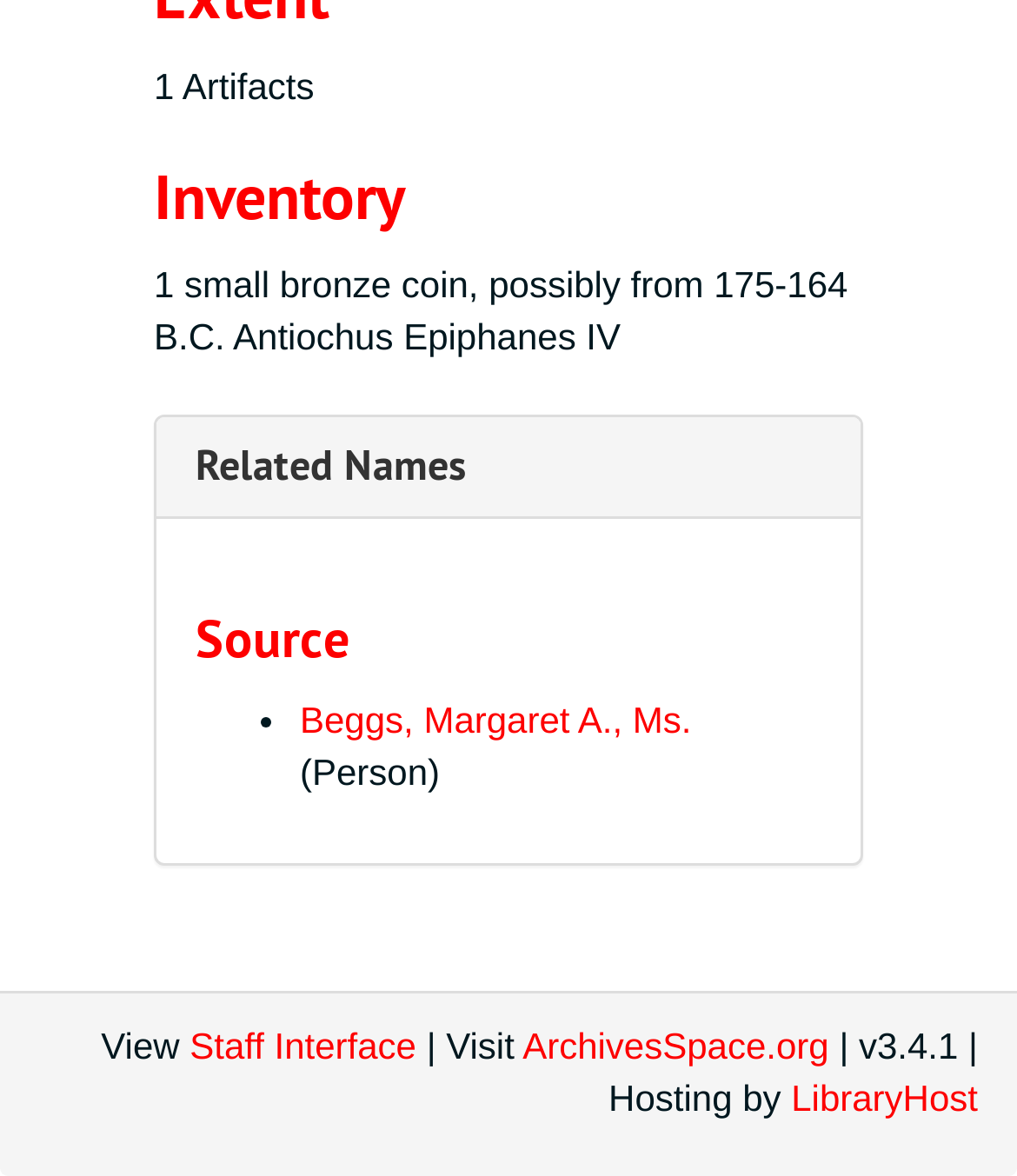Identify the bounding box for the described UI element: "Beggs, Margaret A., Ms.".

[0.295, 0.594, 0.68, 0.629]